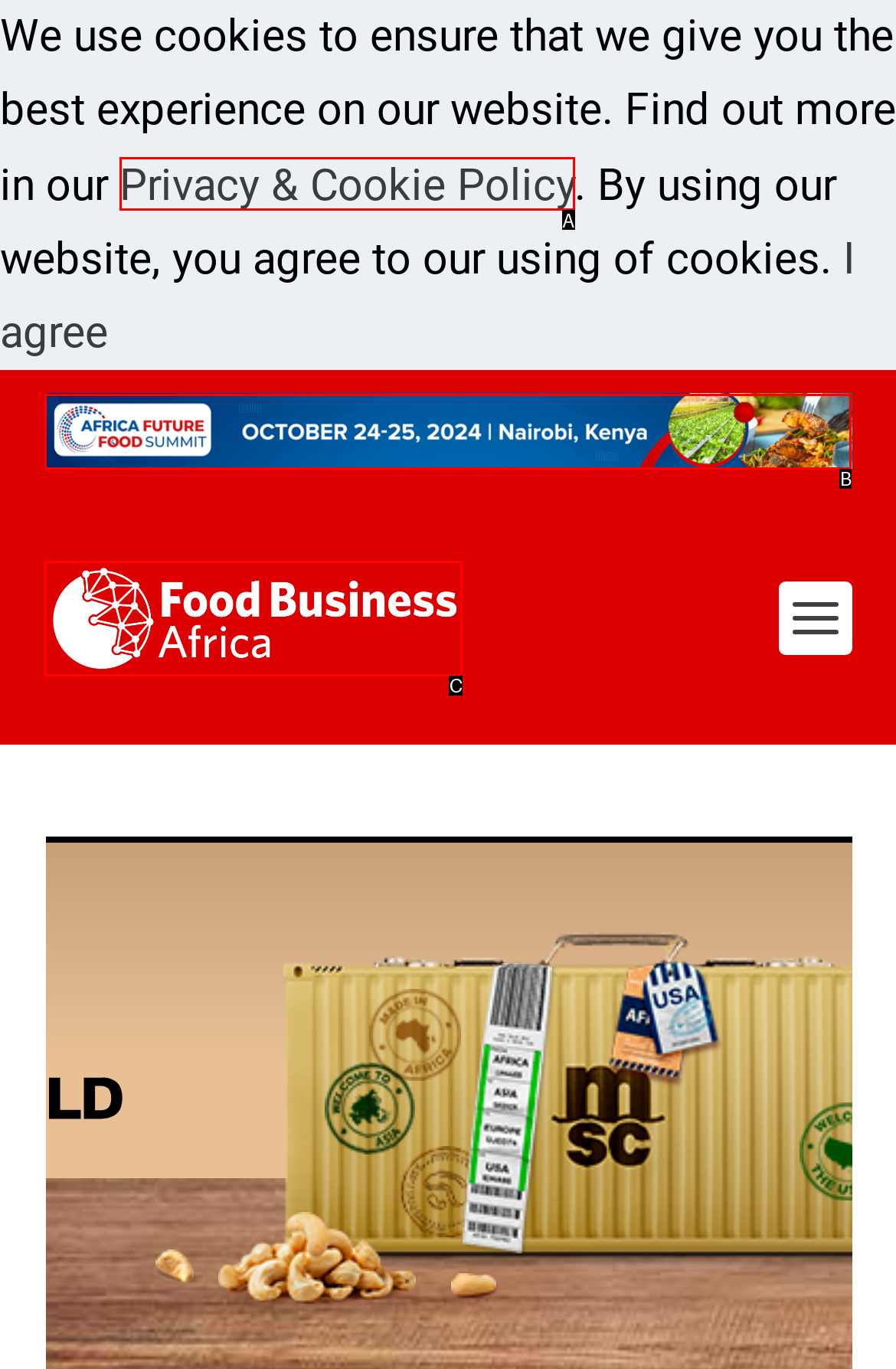Which UI element corresponds to this description: alt="Advertisement"
Reply with the letter of the correct option.

B